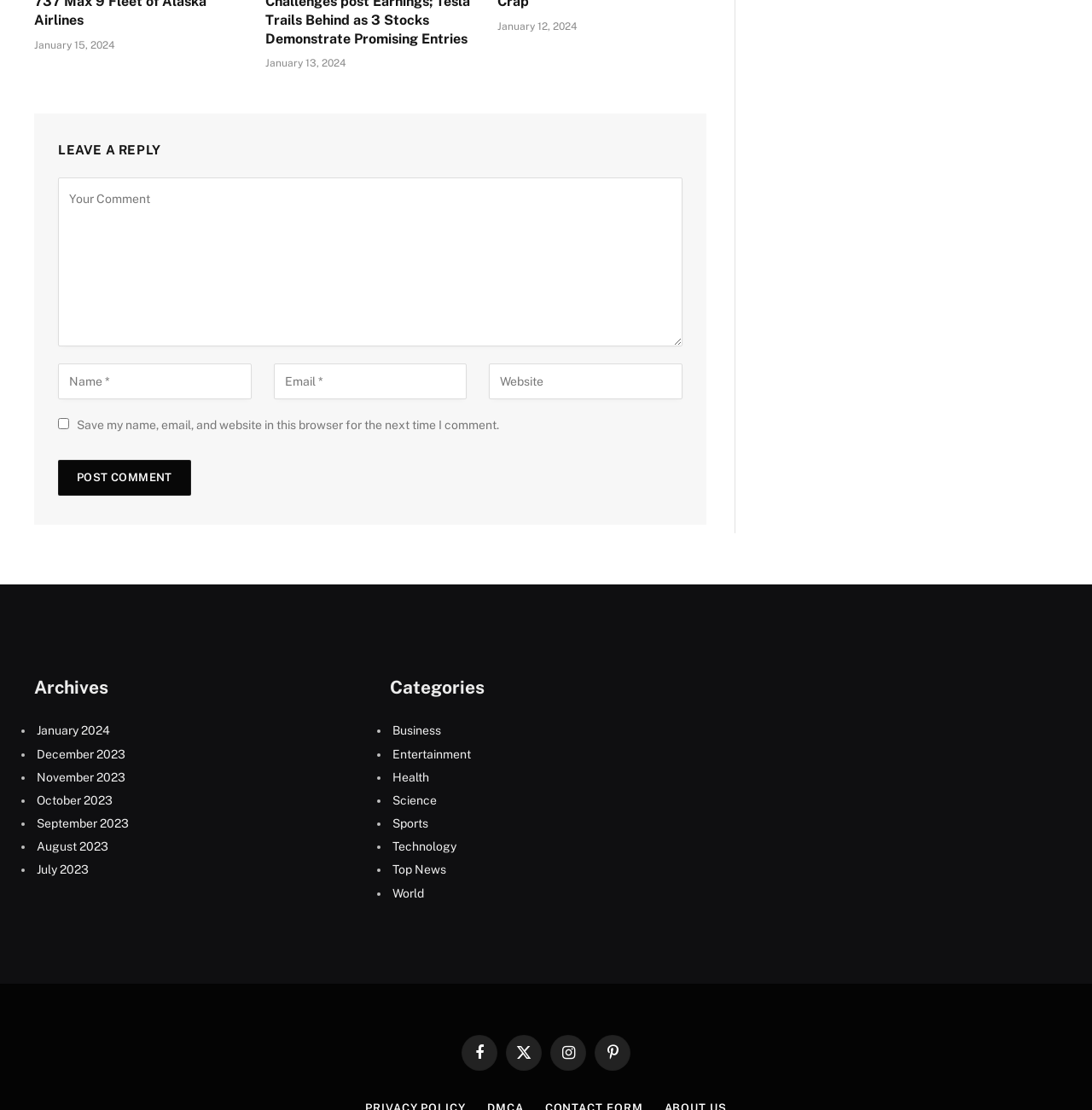Determine the bounding box coordinates of the section I need to click to execute the following instruction: "Leave a reply". Provide the coordinates as four float numbers between 0 and 1, i.e., [left, top, right, bottom].

[0.053, 0.129, 0.148, 0.142]